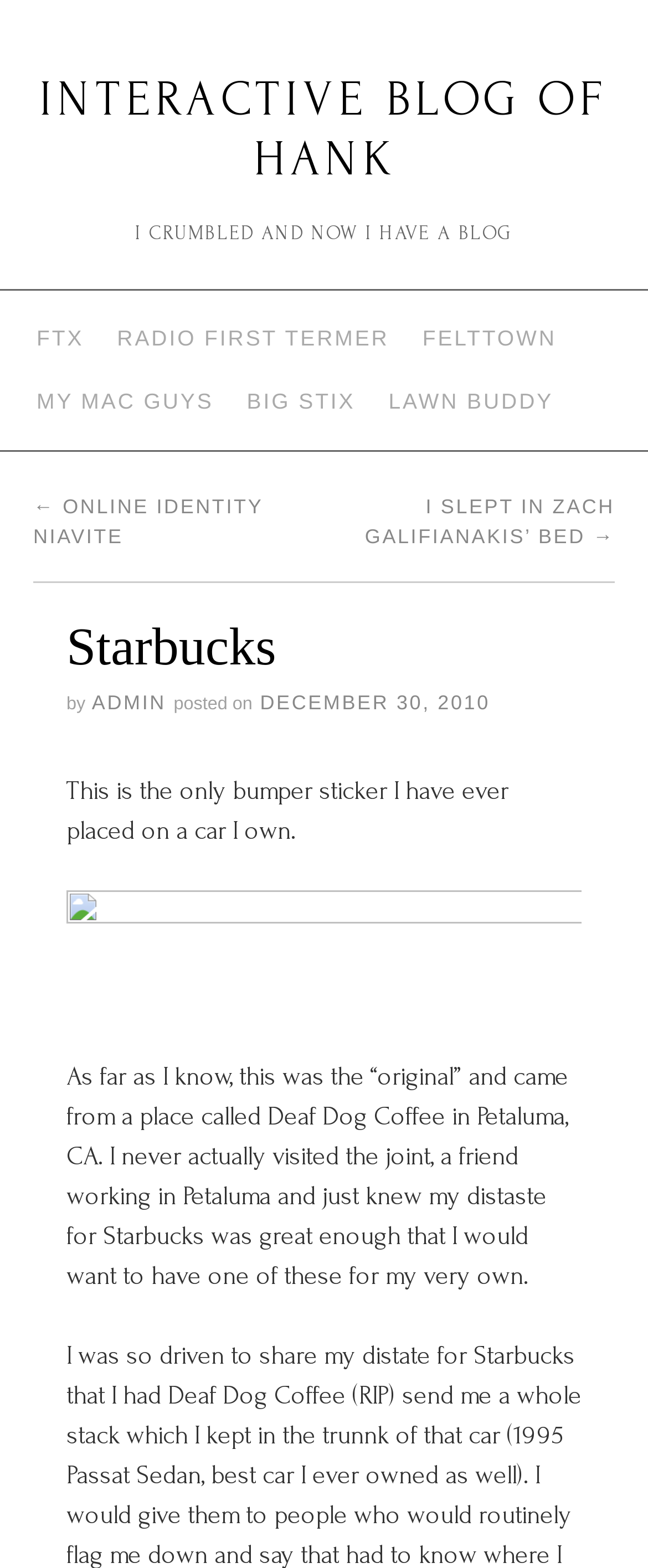What is the name of the coffee shop where the bumper sticker originated?
Using the image provided, answer with just one word or phrase.

Deaf Dog Coffee